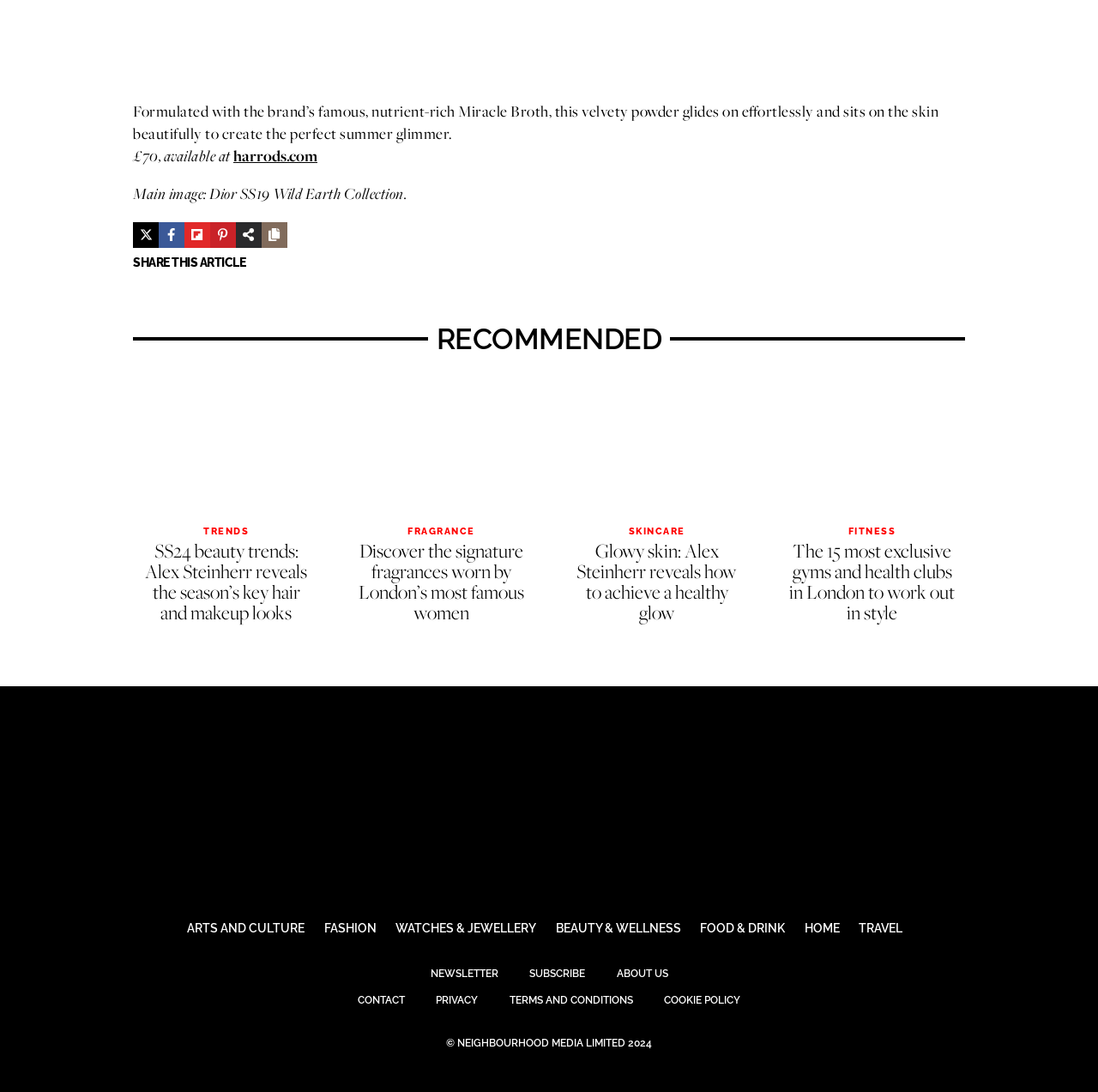Identify the bounding box coordinates of the clickable region necessary to fulfill the following instruction: "Subscribe to the newsletter". The bounding box coordinates should be four float numbers between 0 and 1, i.e., [left, top, right, bottom].

[0.482, 0.886, 0.533, 0.897]